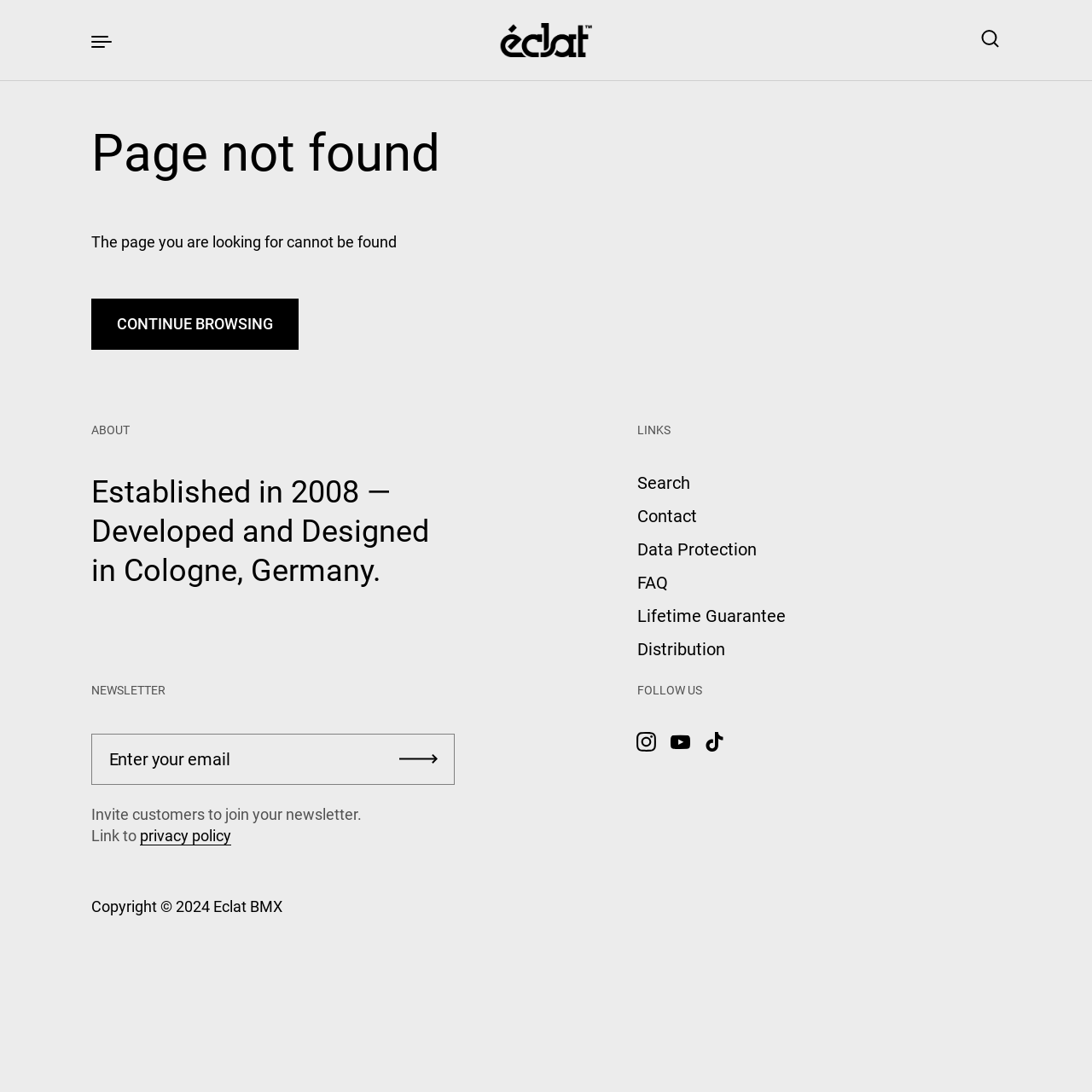Determine the bounding box coordinates of the target area to click to execute the following instruction: "Open the menu."

[0.076, 0.02, 0.111, 0.054]